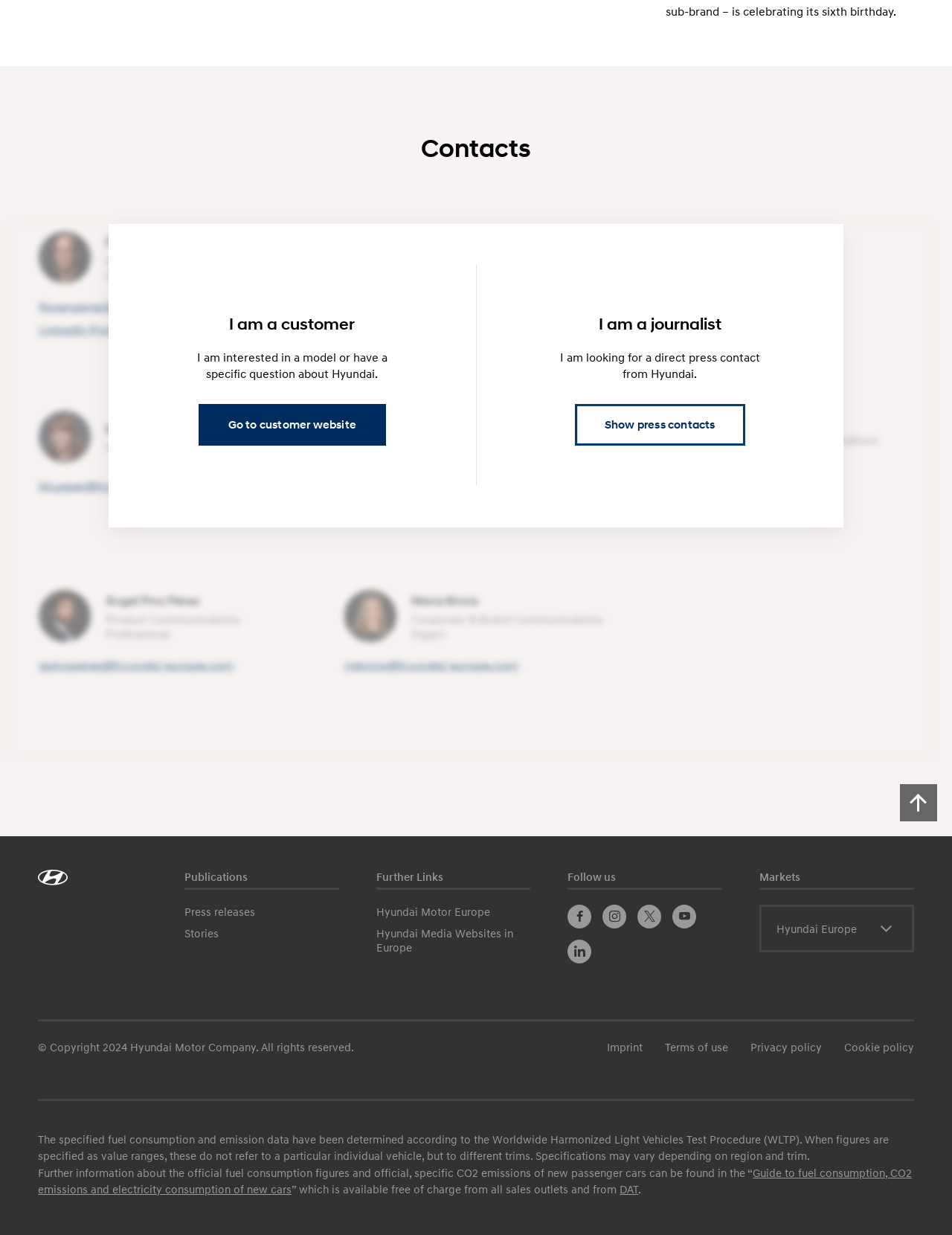Please determine the bounding box coordinates of the clickable area required to carry out the following instruction: "Click on Florian Büngener's email". The coordinates must be four float numbers between 0 and 1, represented as [left, top, right, bottom].

[0.041, 0.239, 0.248, 0.258]